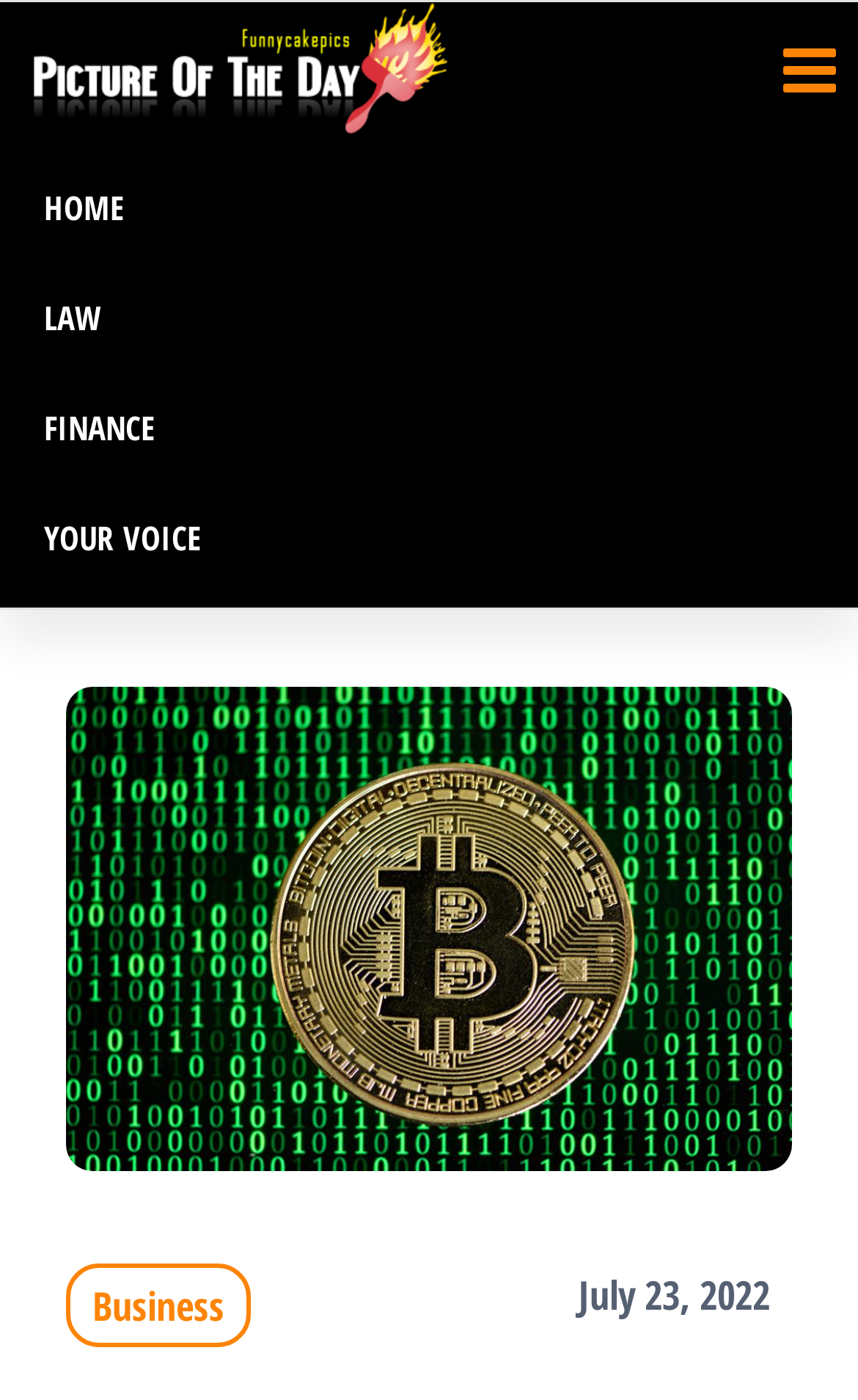What is the name of the website?
Using the visual information, respond with a single word or phrase.

Funnycakepics